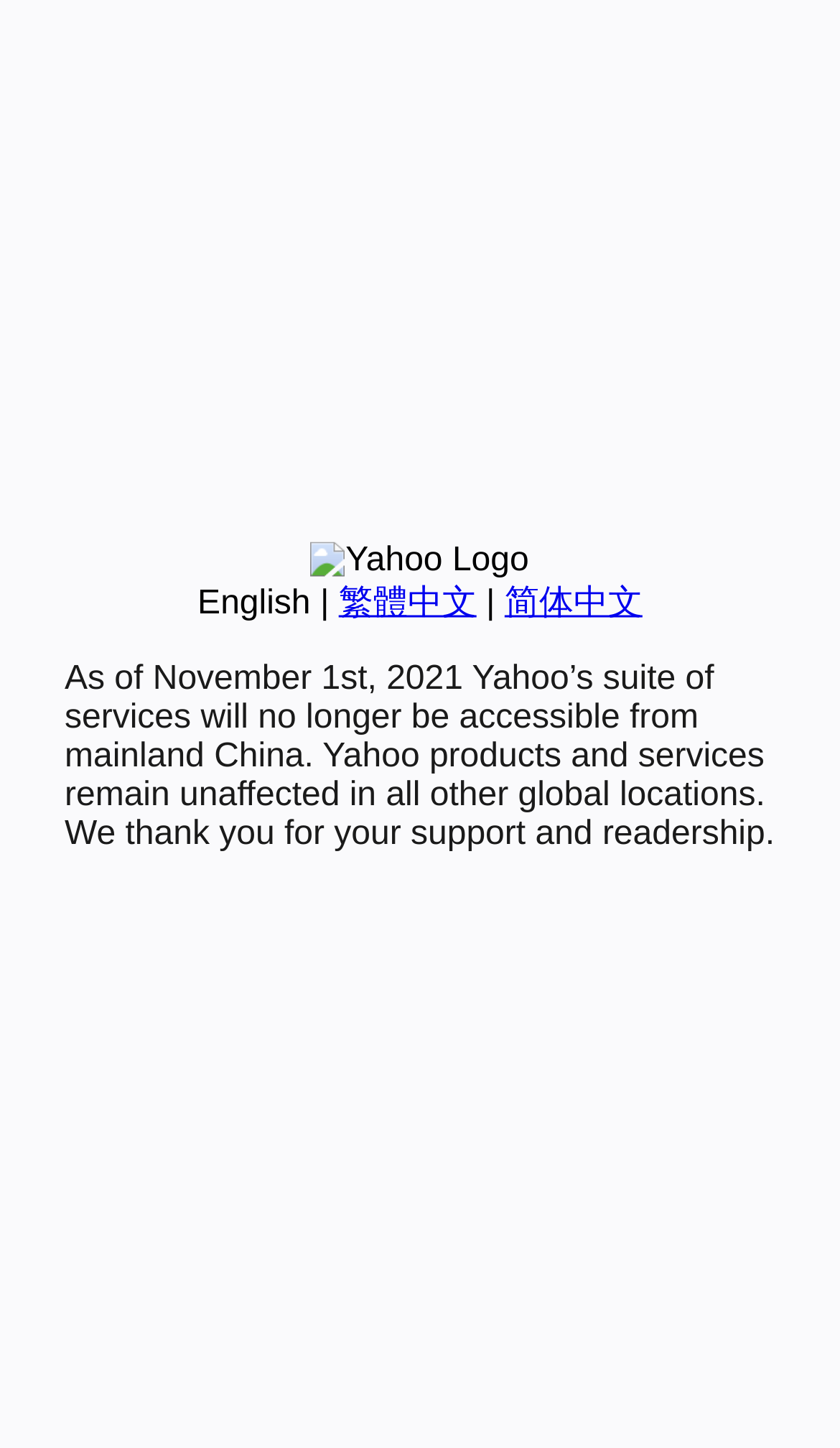Extract the bounding box coordinates of the UI element described: "parent_node: CREATING COMMONS". Provide the coordinates in the format [left, top, right, bottom] with values ranging from 0 to 1.

None